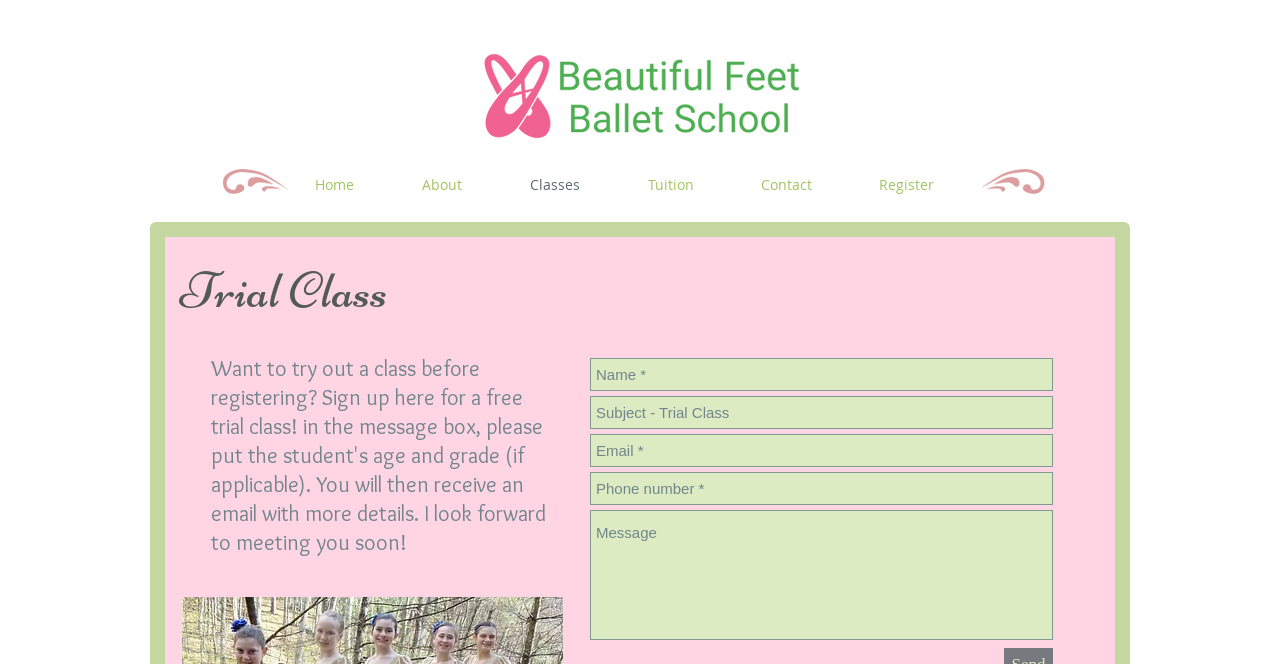Deliver a detailed narrative of the webpage's visual and textual elements.

The webpage is about a trial class offered by Beautifulfeetballet. At the top-left corner, there is a large image with a link to 'large.png'. Below the image, there is a navigation menu labeled 'Site' that spans across the top of the page. The menu consists of six links: 'Home', 'About', 'Classes', 'Tuition', 'Contact', and 'Register', which are evenly spaced and aligned horizontally.

Further down the page, there is a prominent heading that reads 'Trial Class'. Below the heading, there is a form with five text boxes. The first four text boxes are required fields, labeled 'Name *', 'Email *', 'Phone number *', and 'Subject - Trial Class', respectively. The fifth text box is an optional field with no label. The text boxes are stacked vertically and aligned to the left side of the page.